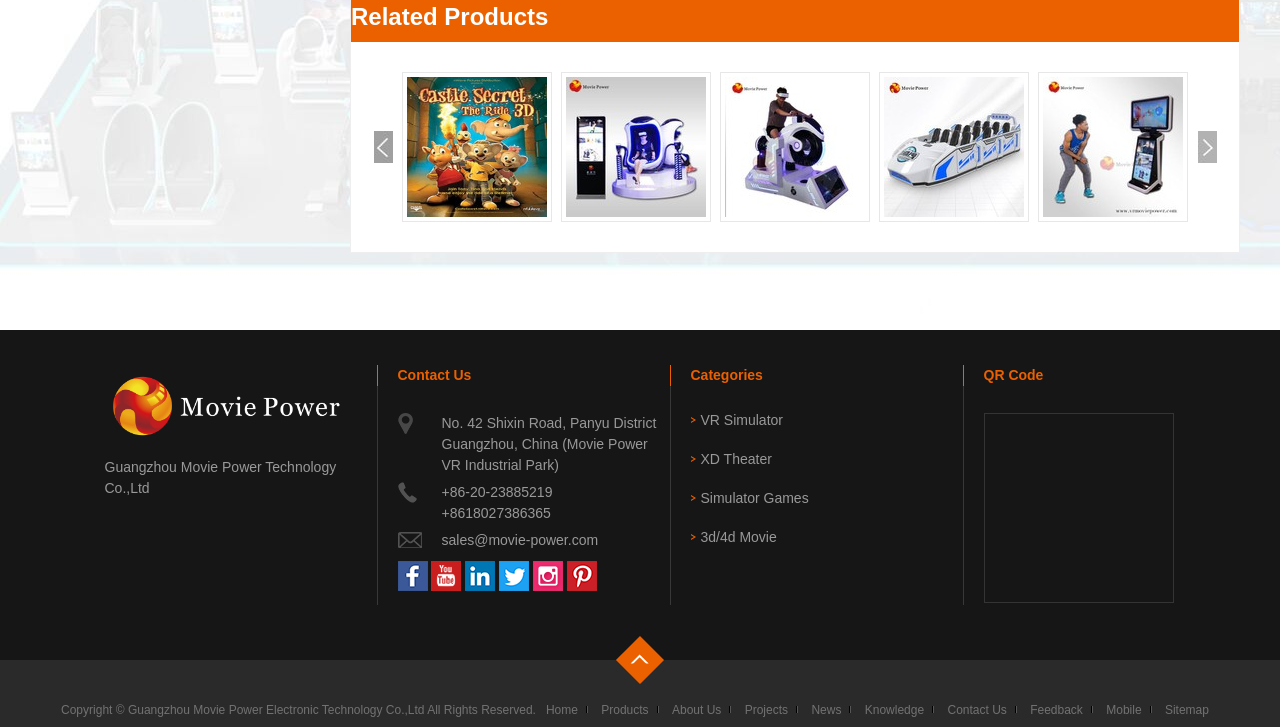Specify the bounding box coordinates for the region that must be clicked to perform the given instruction: "Click 3D CASTLE SECRET".

[0.315, 0.106, 0.43, 0.298]